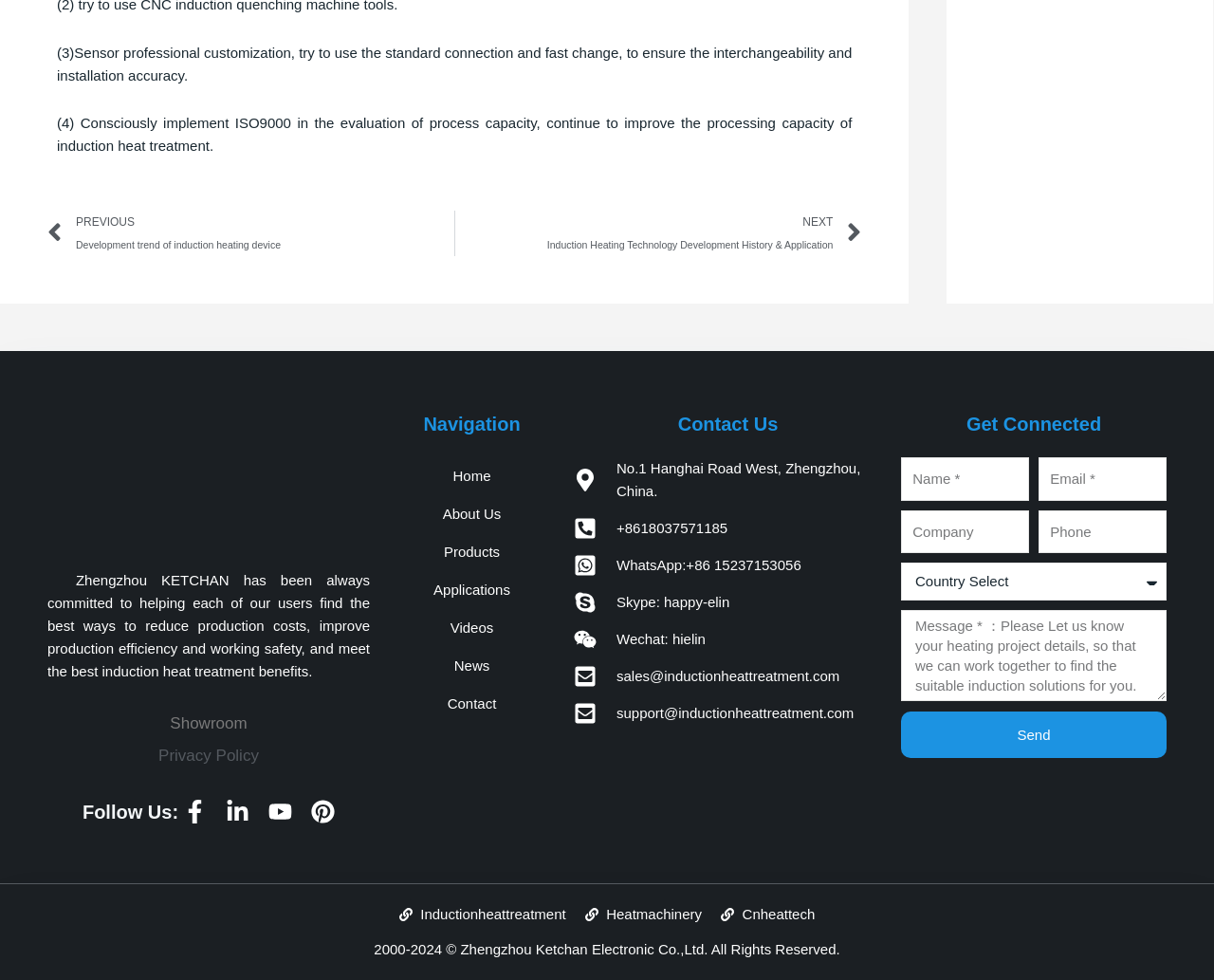Please indicate the bounding box coordinates for the clickable area to complete the following task: "Enter your name in the input field". The coordinates should be specified as four float numbers between 0 and 1, i.e., [left, top, right, bottom].

[0.742, 0.467, 0.848, 0.511]